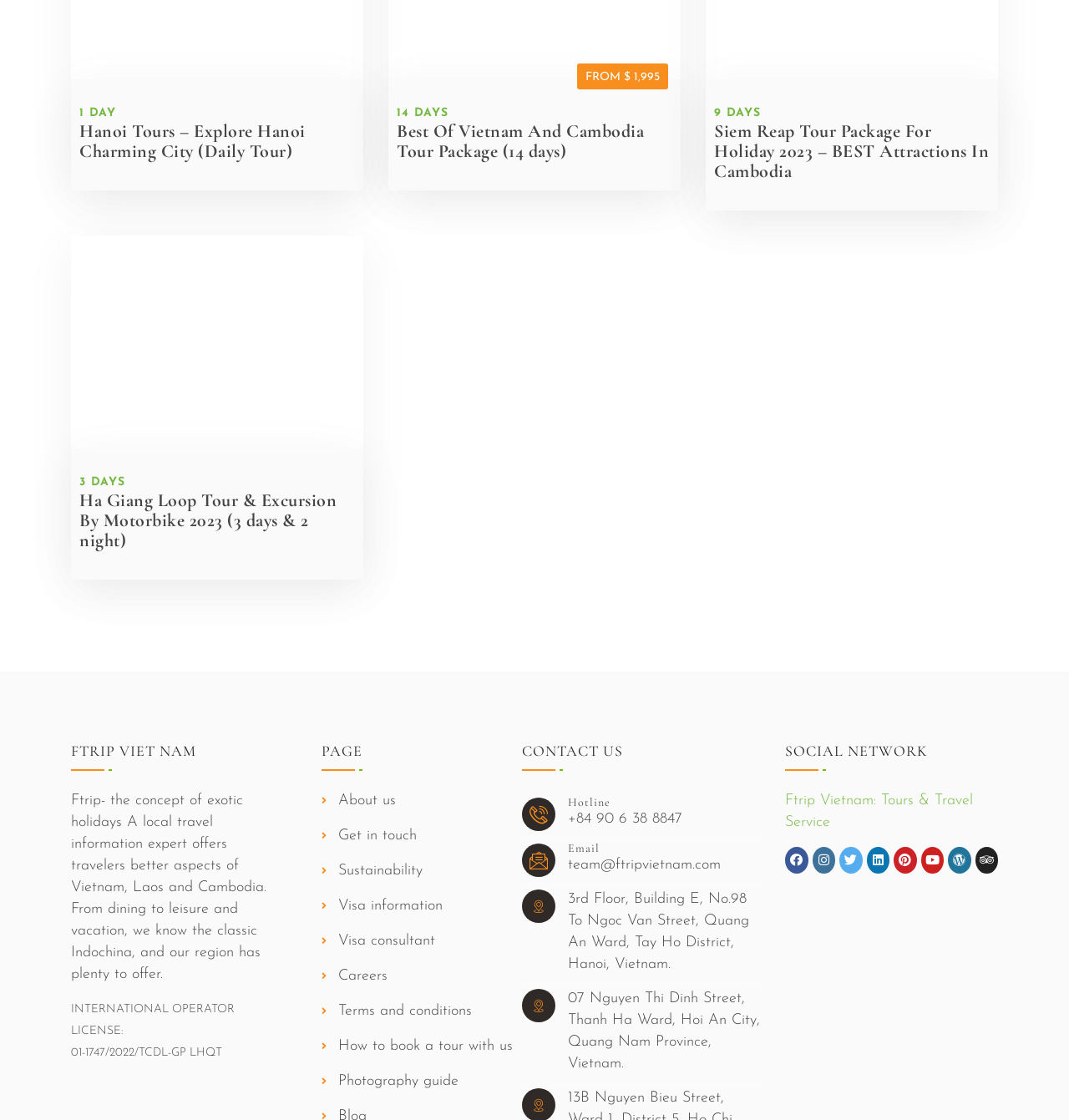Please determine the bounding box coordinates of the section I need to click to accomplish this instruction: "Click on 'Hanoi Tours – Explore Hanoi Charming City (Daily Tour)'".

[0.074, 0.107, 0.286, 0.145]